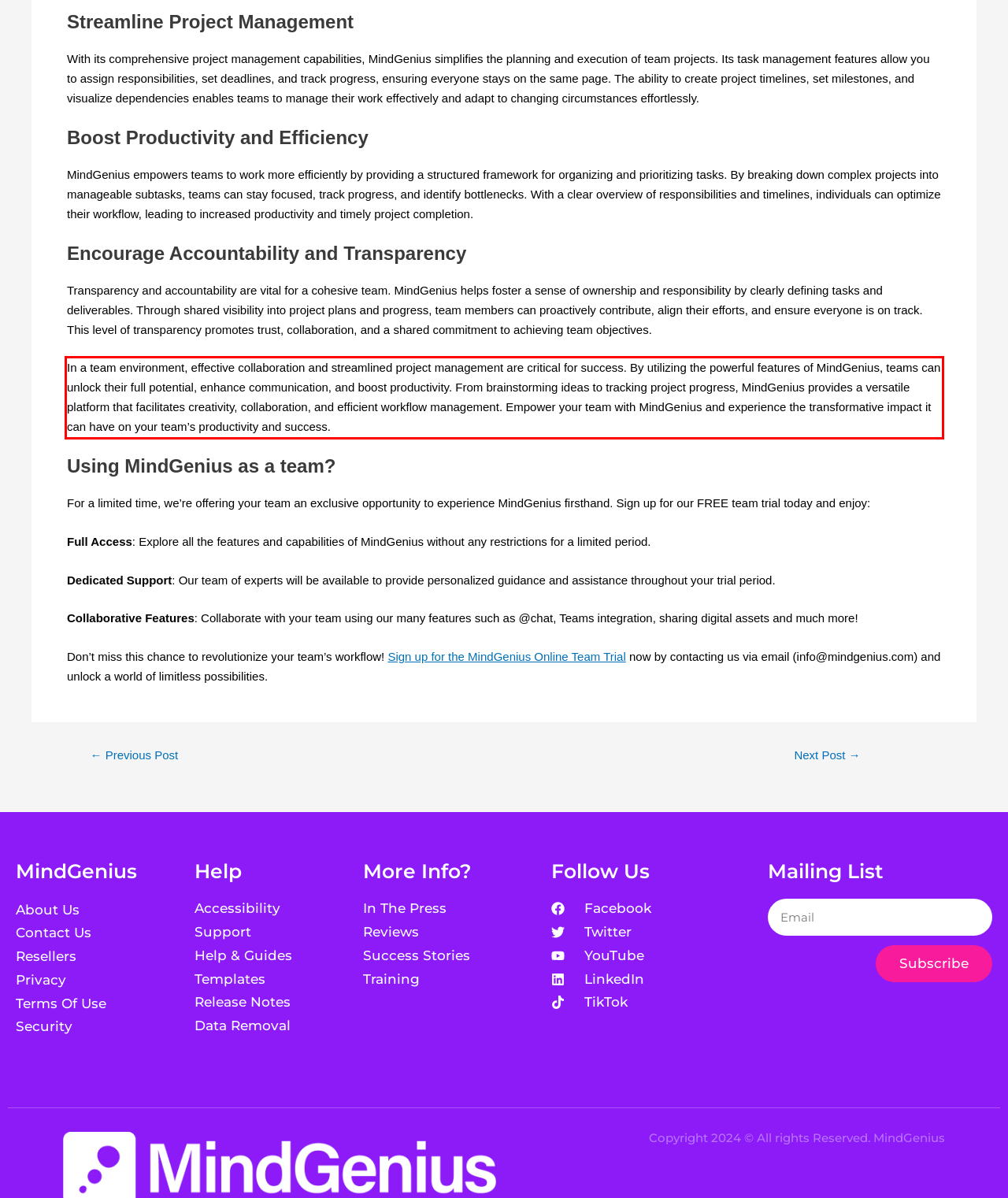You have a screenshot of a webpage where a UI element is enclosed in a red rectangle. Perform OCR to capture the text inside this red rectangle.

In a team environment, effective collaboration and streamlined project management are critical for success. By utilizing the powerful features of MindGenius, teams can unlock their full potential, enhance communication, and boost productivity. From brainstorming ideas to tracking project progress, MindGenius provides a versatile platform that facilitates creativity, collaboration, and efficient workflow management. Empower your team with MindGenius and experience the transformative impact it can have on your team’s productivity and success.